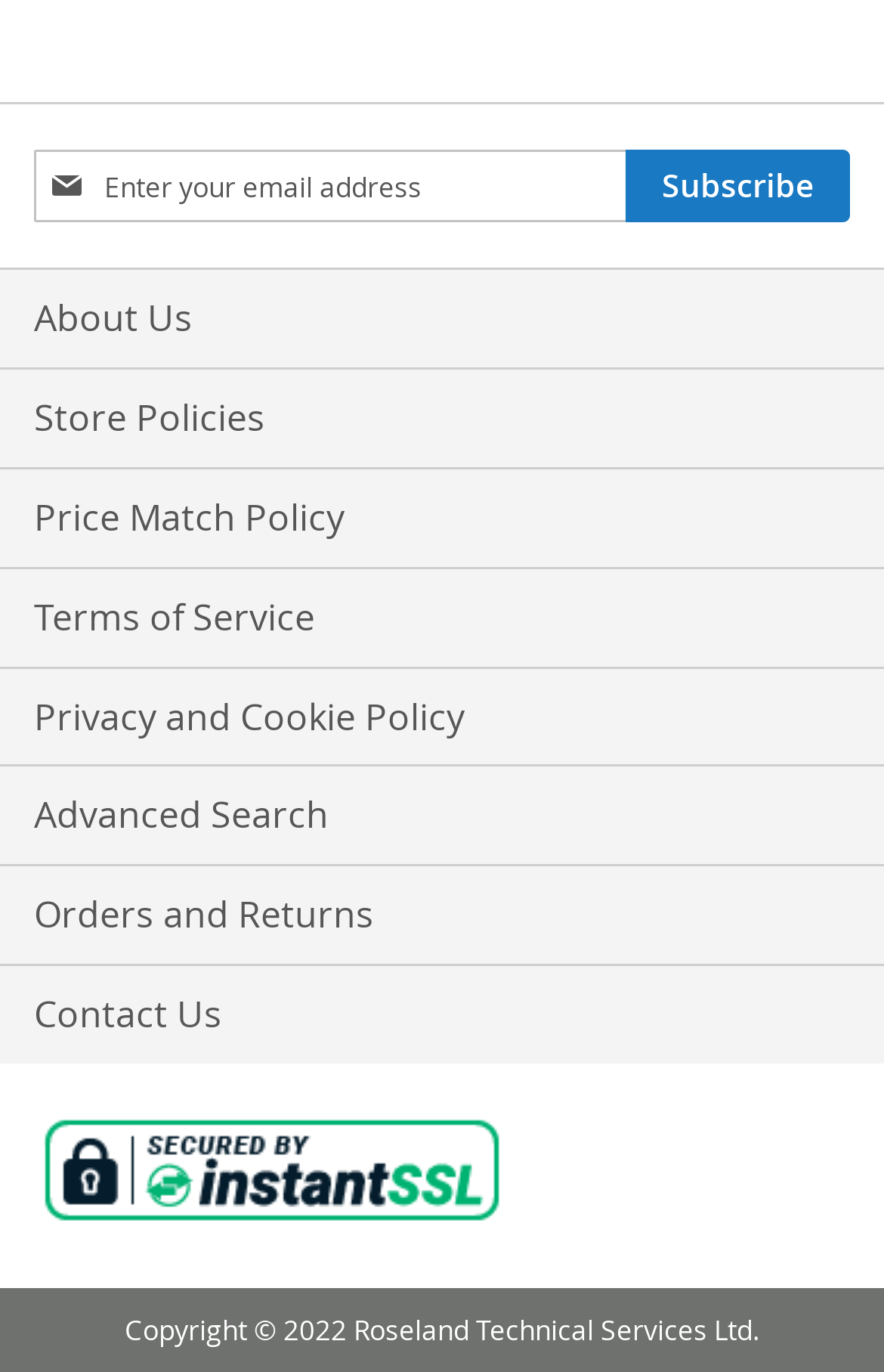Utilize the information from the image to answer the question in detail:
What is the button text next to the newsletter textbox?

The button is located next to the textbox with the label 'Sign Up for Our Newsletter:', and its text is 'Subscribe', suggesting that it is used to submit the newsletter subscription request.